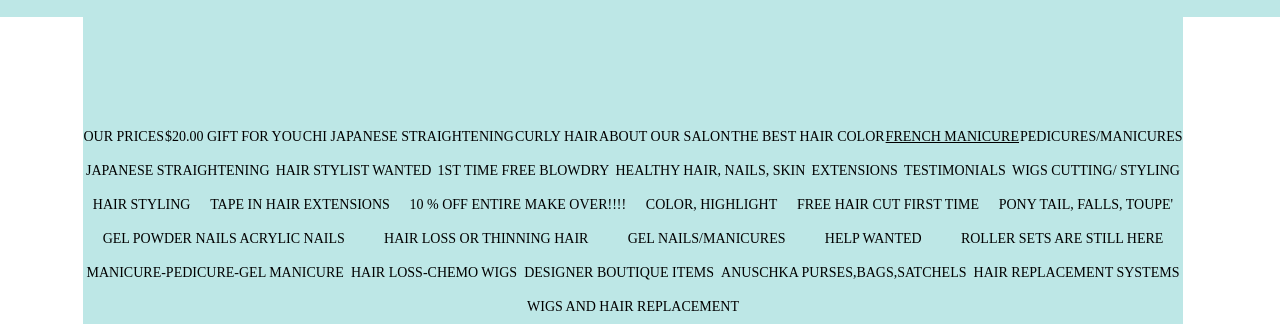Locate the bounding box coordinates of the element's region that should be clicked to carry out the following instruction: "View CHI JAPANESE STRAIGHTENING". The coordinates need to be four float numbers between 0 and 1, i.e., [left, top, right, bottom].

[0.236, 0.37, 0.402, 0.475]